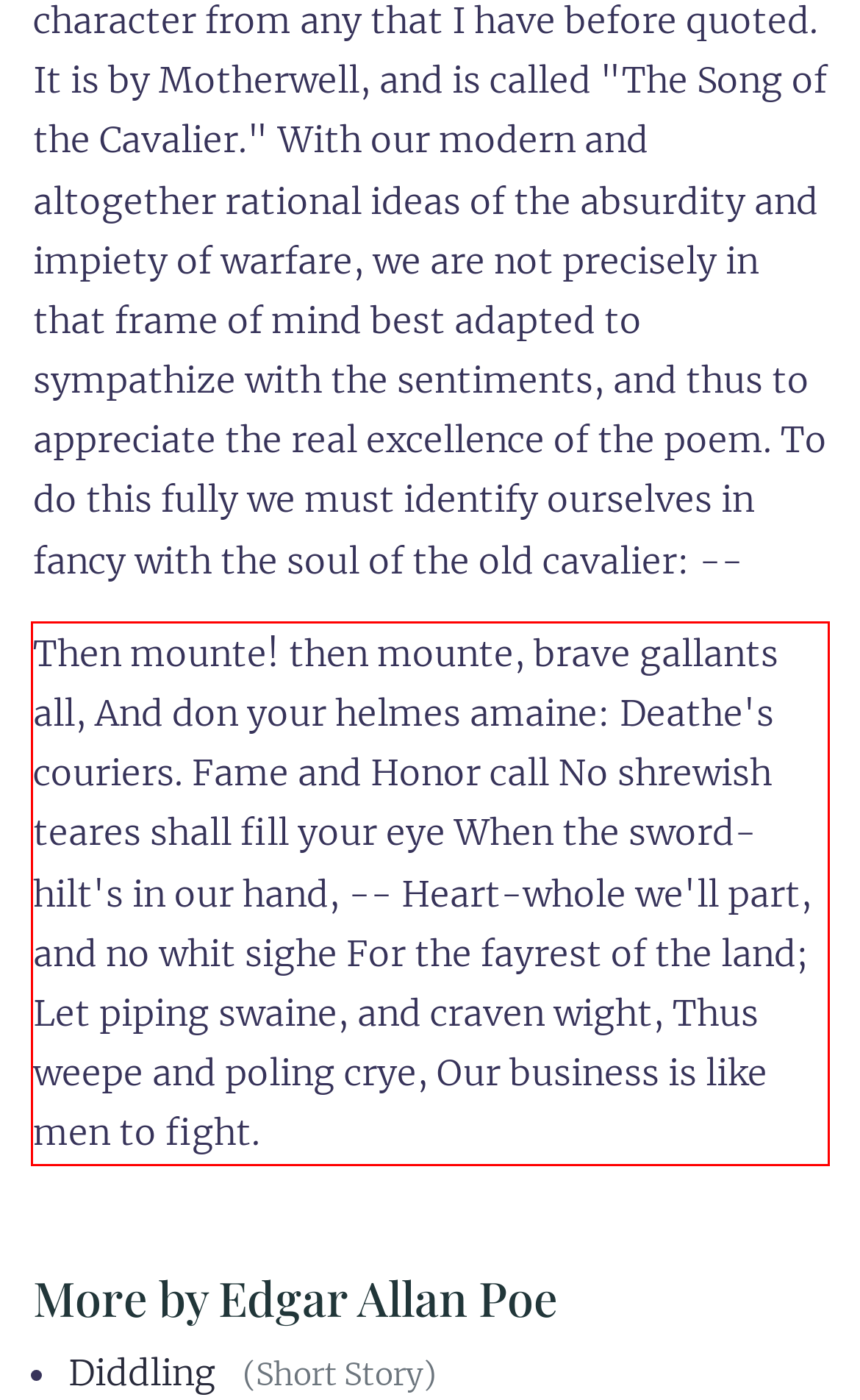Please take the screenshot of the webpage, find the red bounding box, and generate the text content that is within this red bounding box.

Then mounte! then mounte, brave gallants all, And don your helmes amaine: Deathe's couriers. Fame and Honor call No shrewish teares shall fill your eye When the sword-hilt's in our hand, -- Heart-whole we'll part, and no whit sighe For the fayrest of the land; Let piping swaine, and craven wight, Thus weepe and poling crye, Our business is like men to fight.